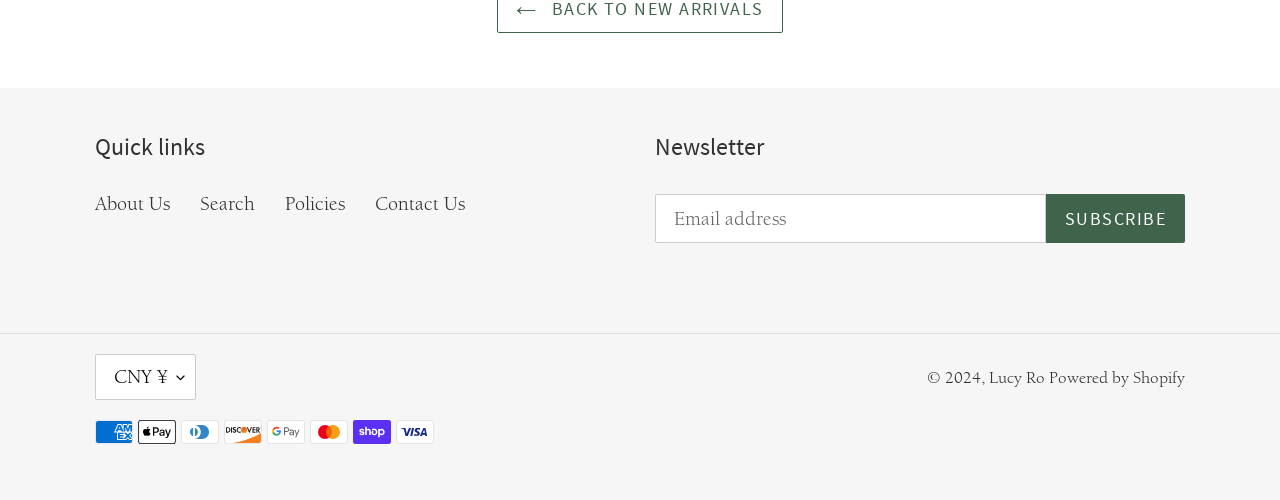Using the description "Lucy Ro", locate and provide the bounding box of the UI element.

[0.773, 0.736, 0.82, 0.776]